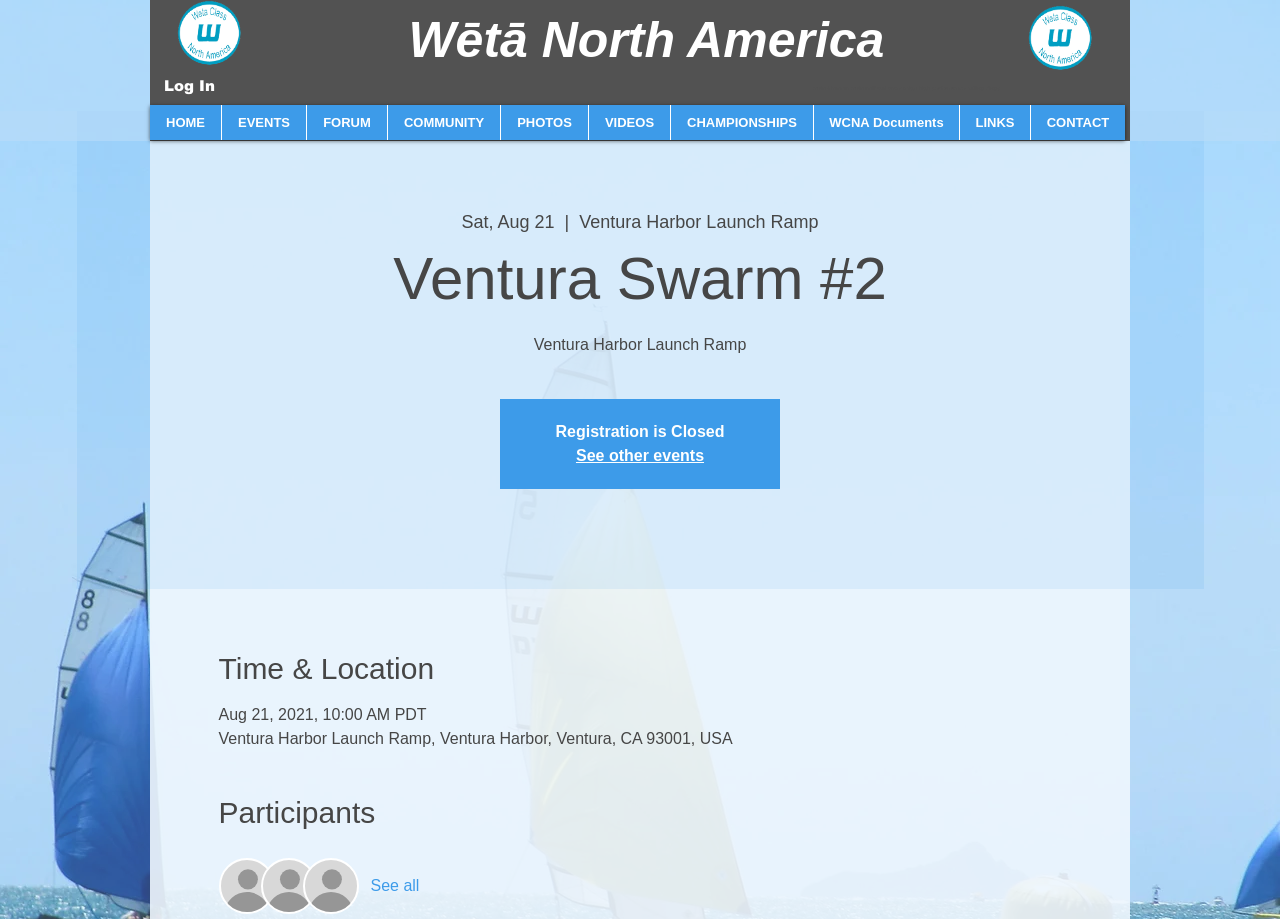How many images are there in the participants section?
Please ensure your answer to the question is detailed and covers all necessary aspects.

The number of images in the participants section can be found by counting the image elements that are children of the link element that says 'See all'. There are three image elements.